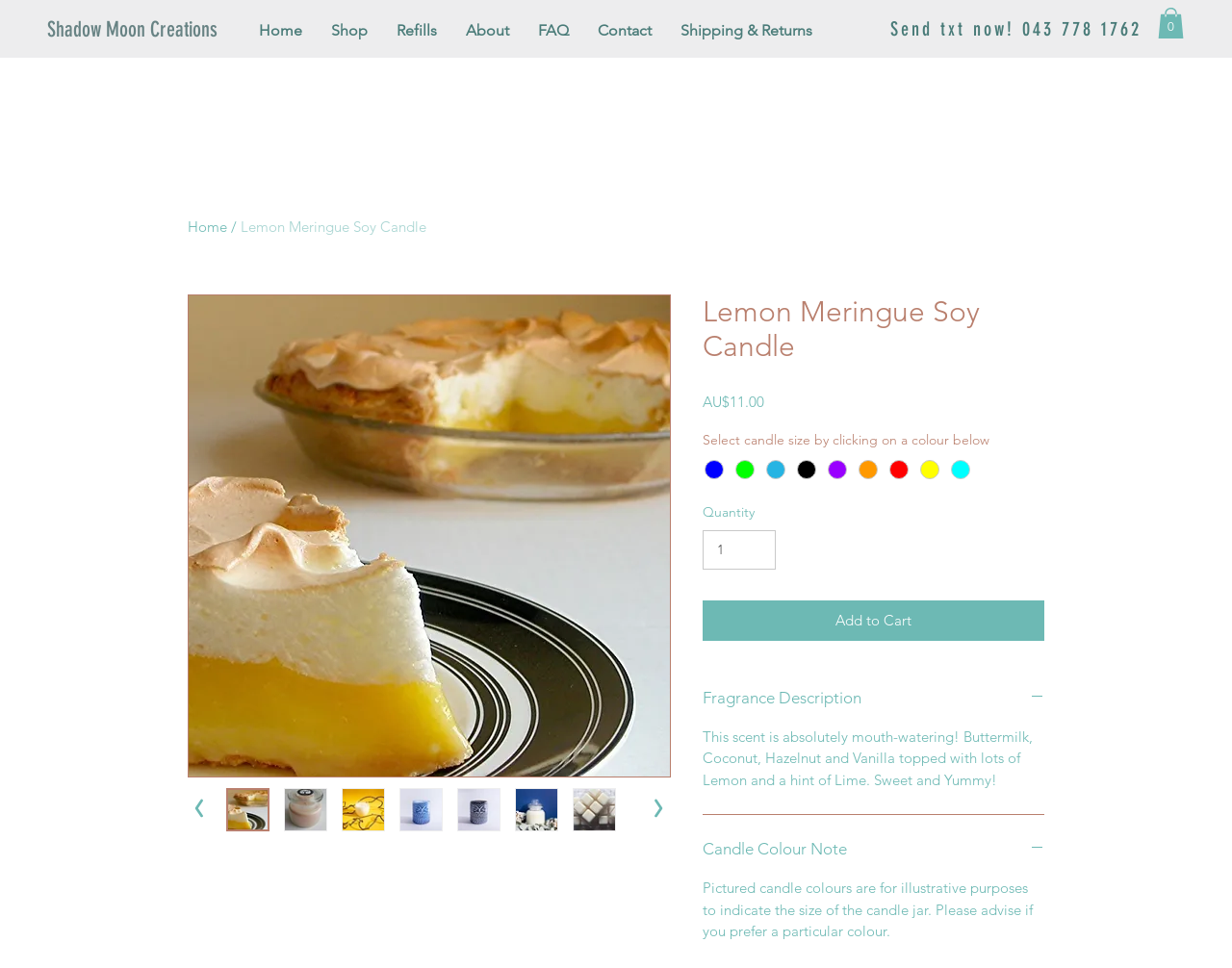How many items are in the cart?
Analyze the screenshot and provide a detailed answer to the question.

The number of items in the cart can be found in the button element with the text 'Cart with 0 items' which is located at the top right corner of the webpage.